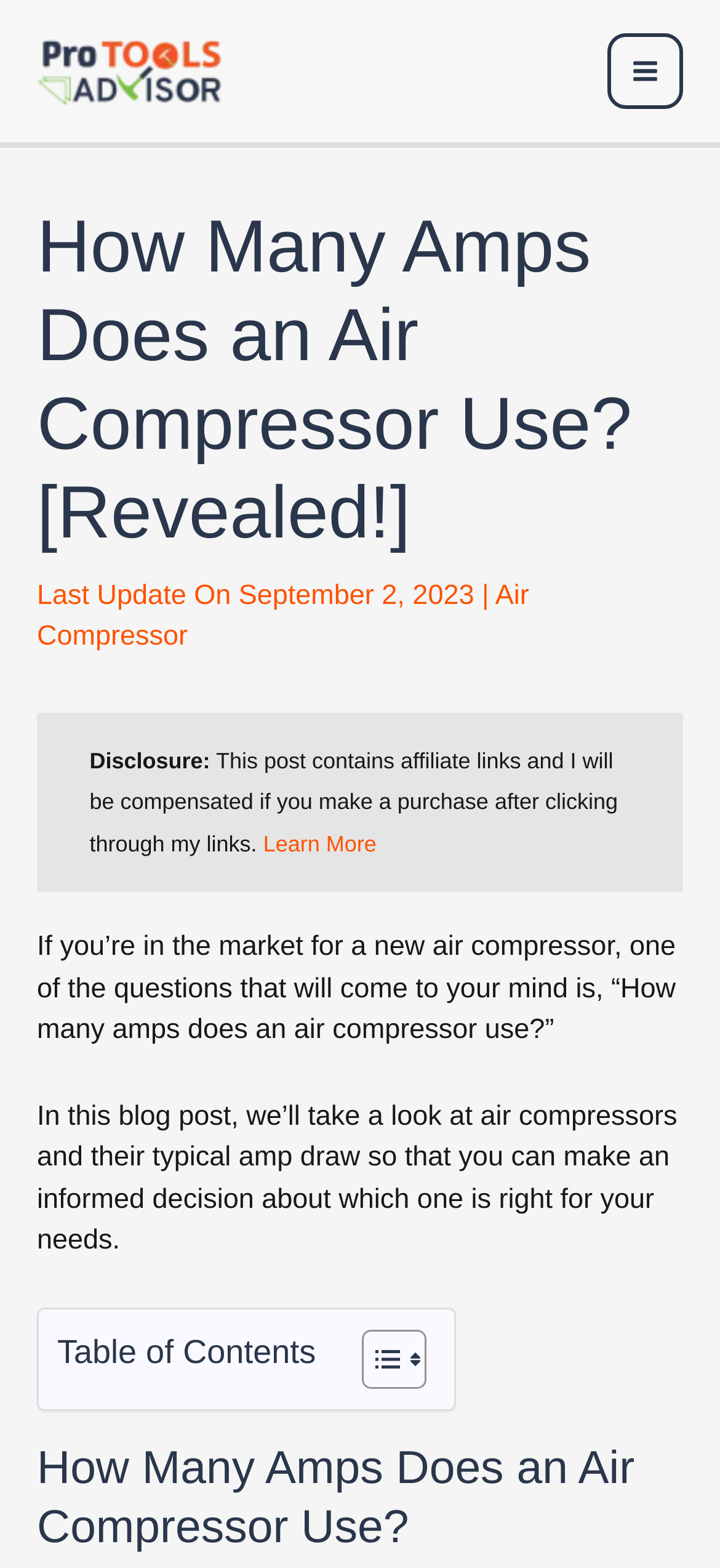Identify the bounding box for the described UI element. Provide the coordinates in (top-left x, top-left y, bottom-right x, bottom-right y) format with values ranging from 0 to 1: Air Compressor

[0.051, 0.37, 0.735, 0.416]